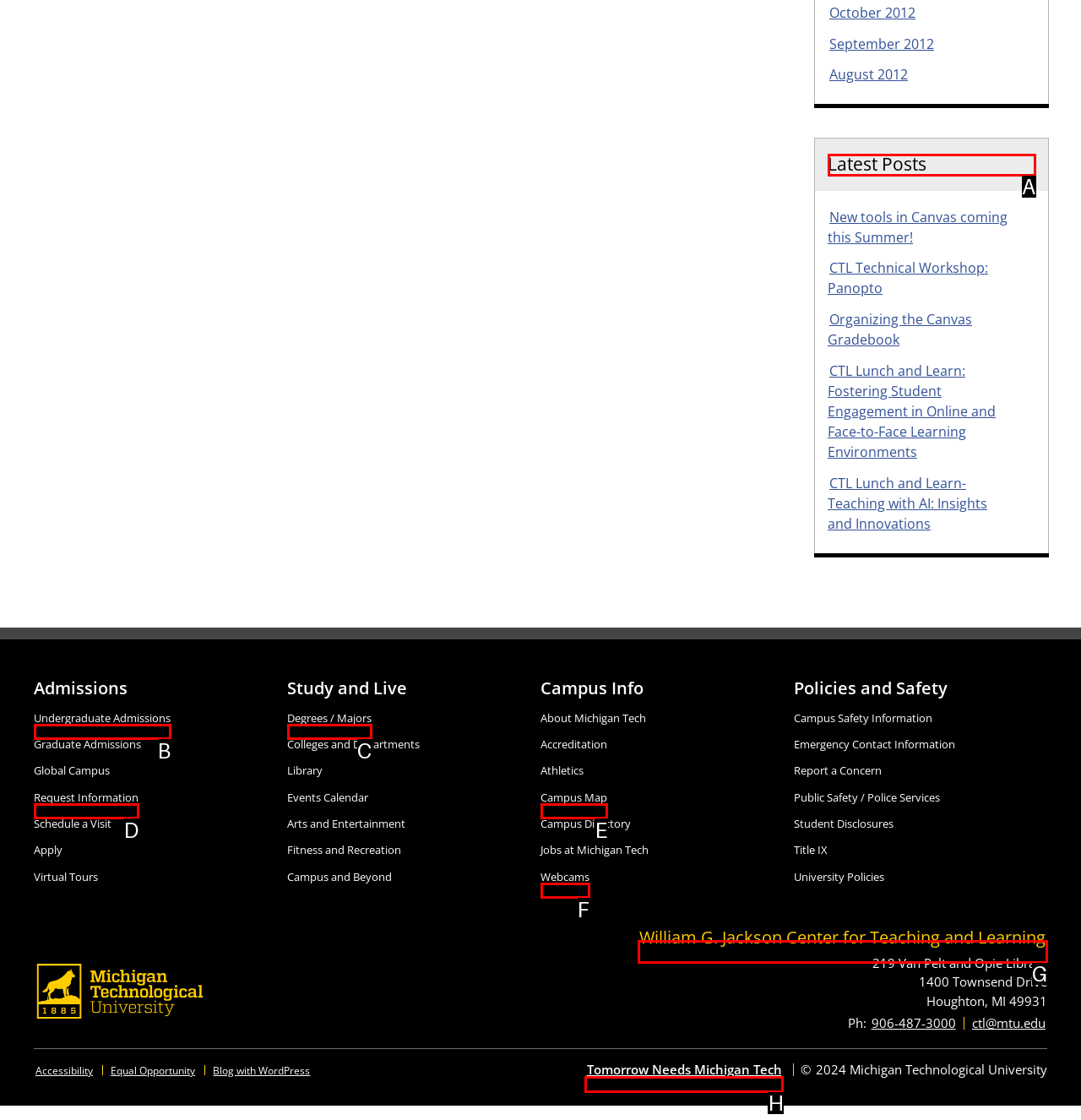Indicate which HTML element you need to click to complete the task: View latest posts. Provide the letter of the selected option directly.

A